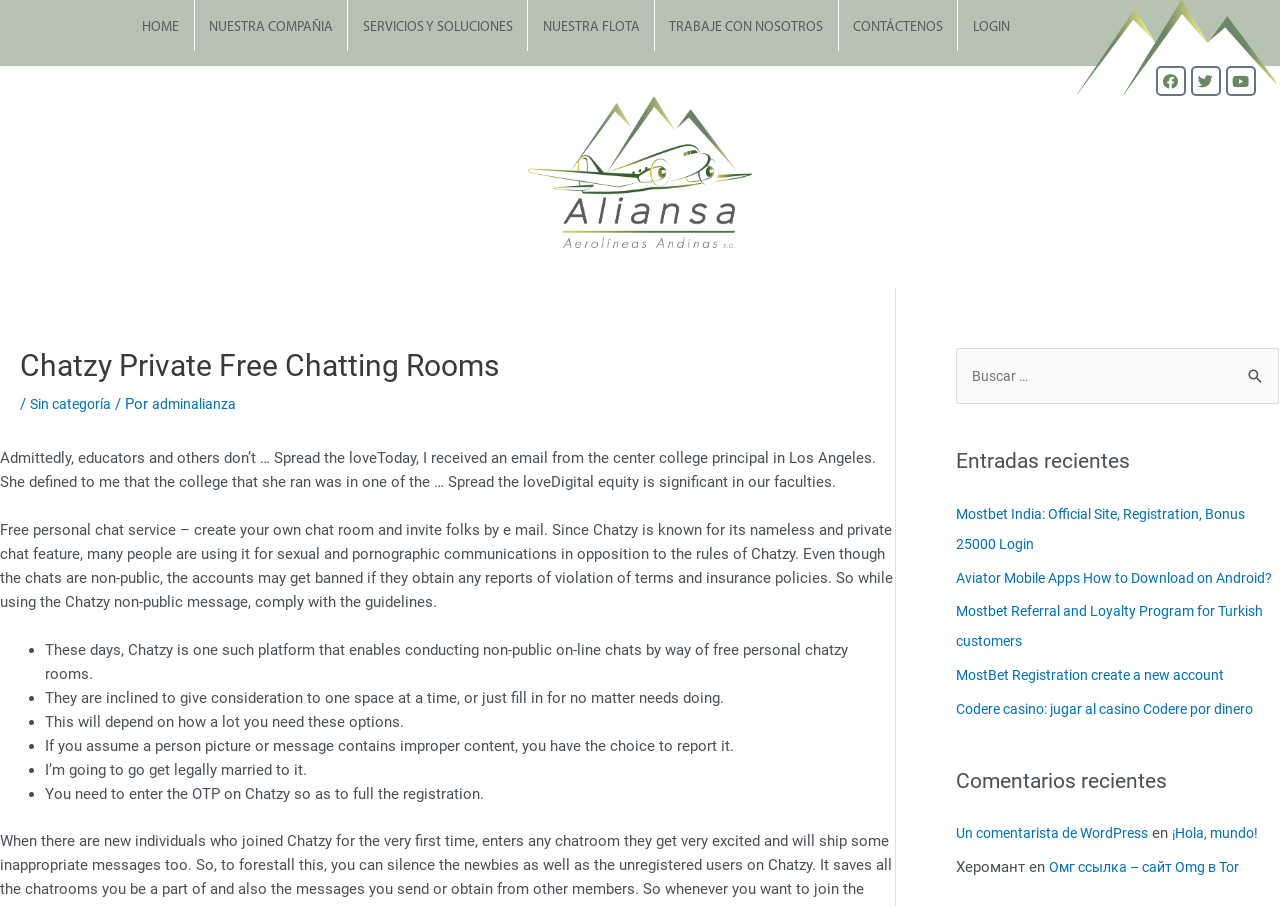Give a one-word or phrase response to the following question: What can you report on Chatzy?

Improper content